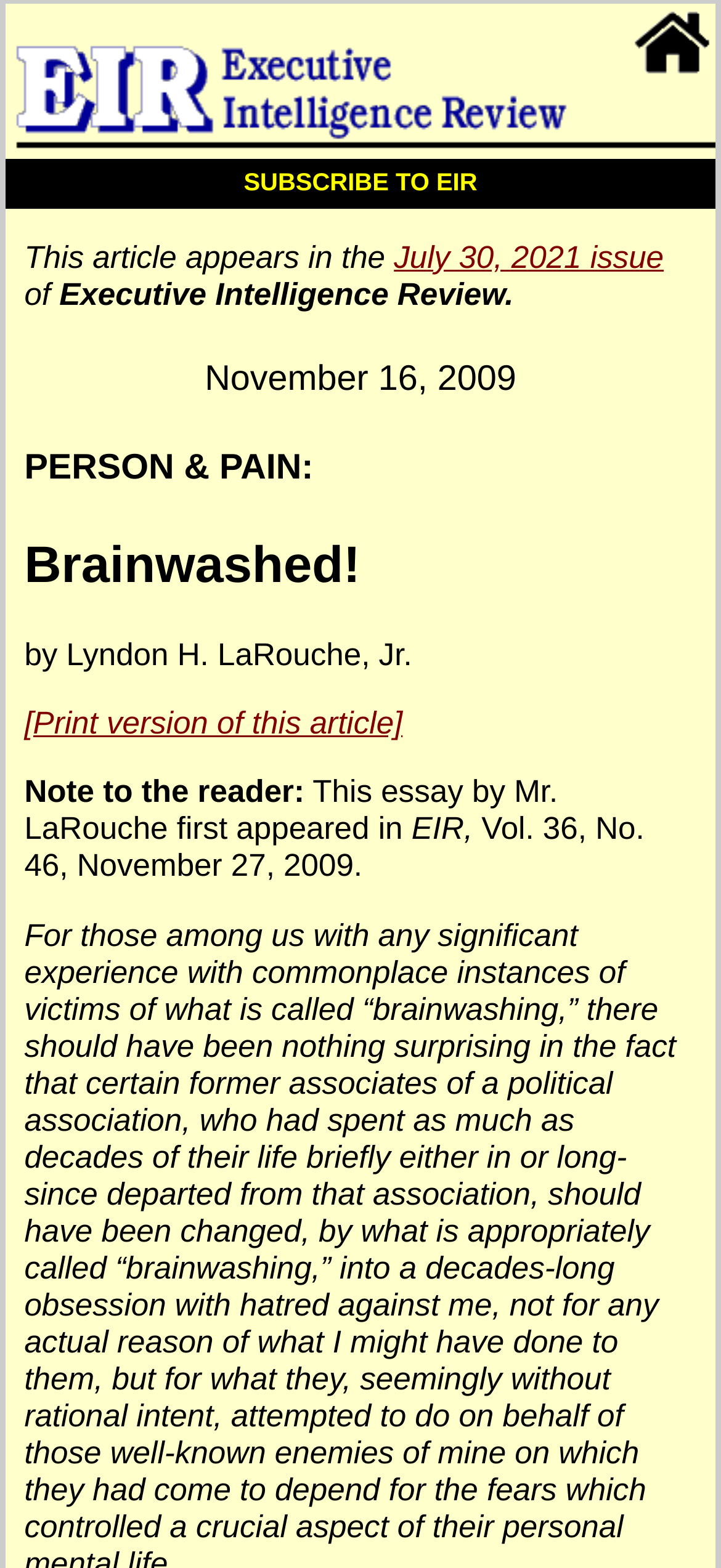What is the title of the article?
Look at the image and respond to the question as thoroughly as possible.

The title of the article can be found in the heading element with the text 'Brainwashed!' which is located at the top of the webpage, indicating that this is the main title of the article.